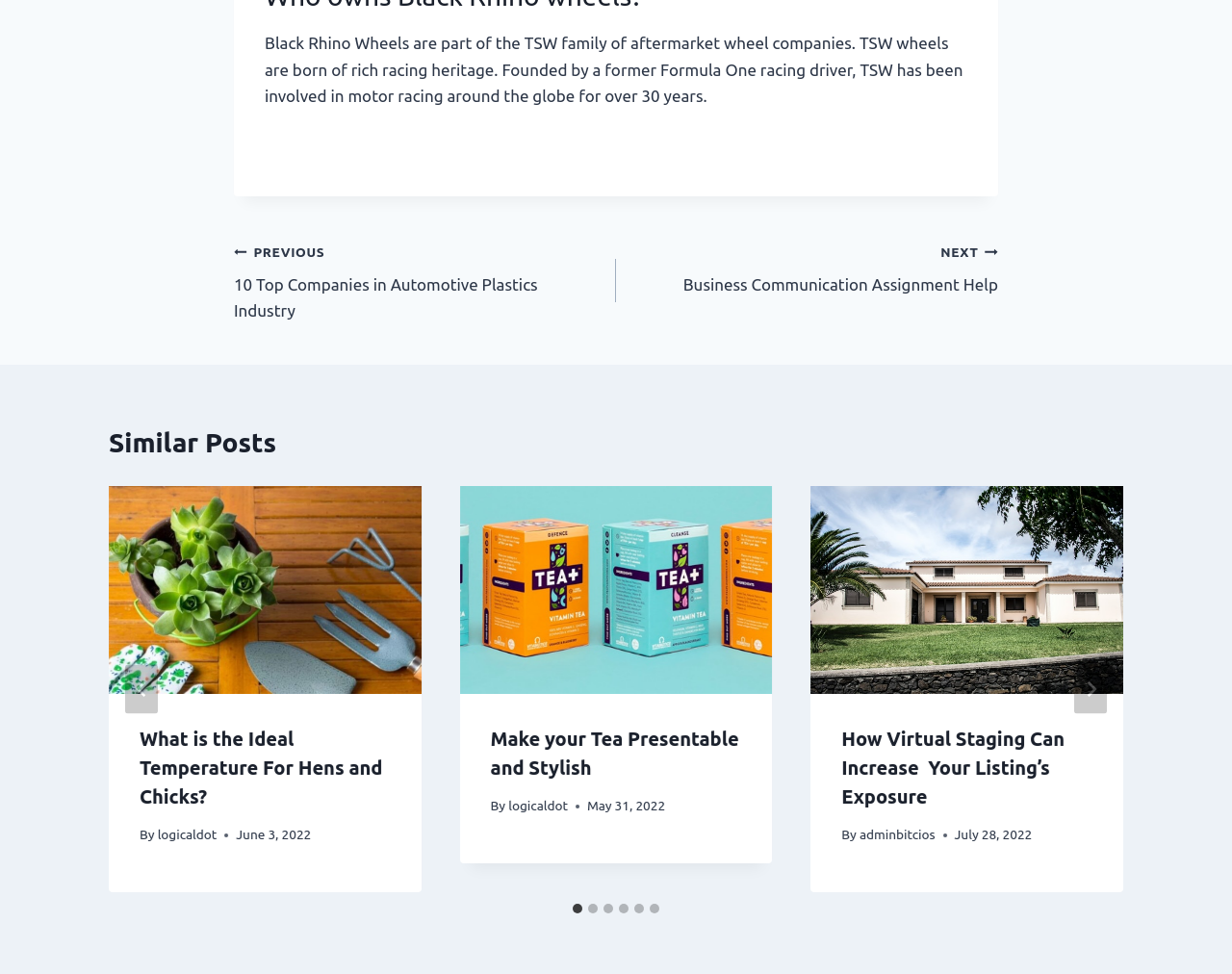Provide the bounding box coordinates of the HTML element this sentence describes: "aria-label="Go to last slide"". The bounding box coordinates consist of four float numbers between 0 and 1, i.e., [left, top, right, bottom].

[0.102, 0.682, 0.128, 0.733]